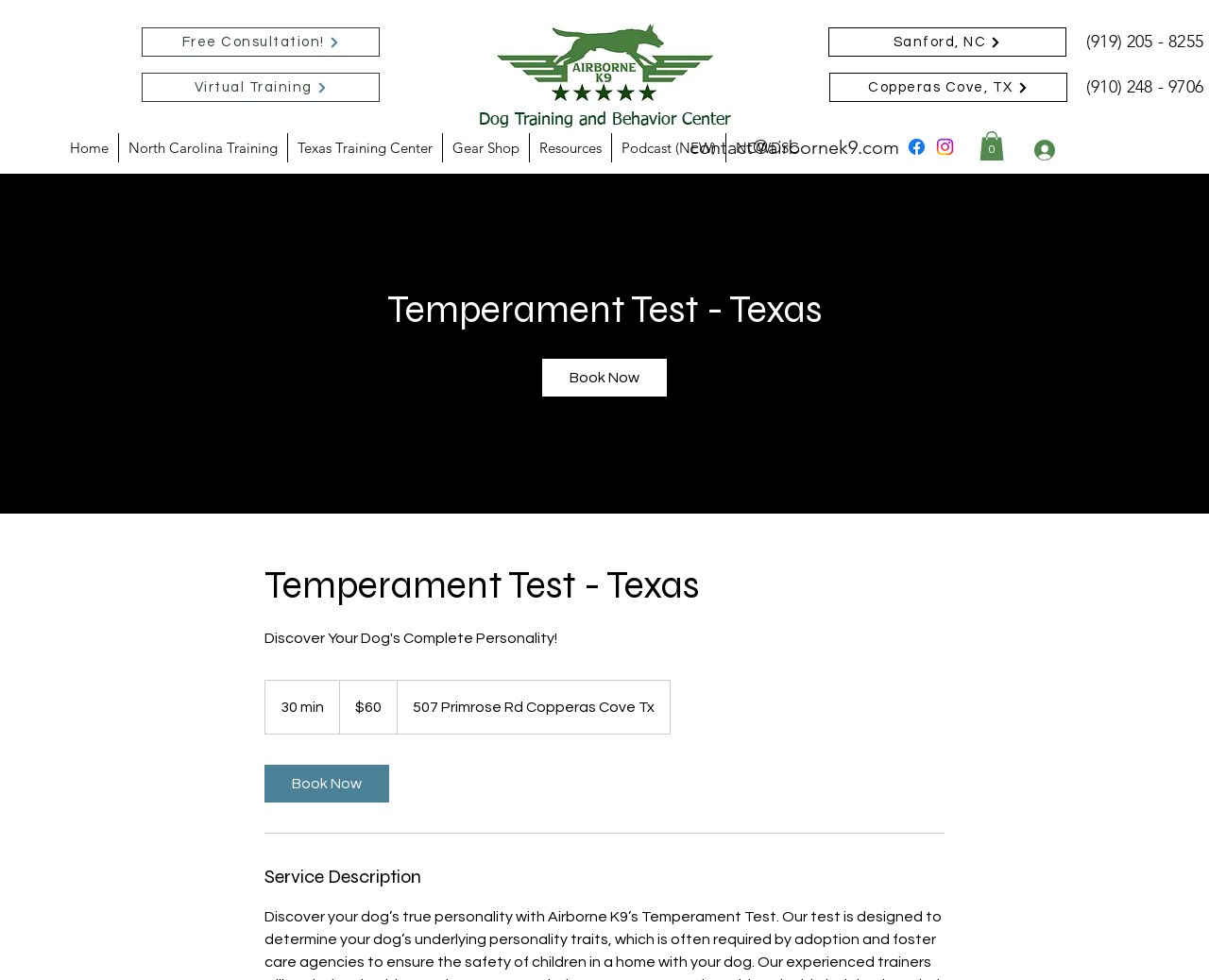Determine the bounding box coordinates for the area that needs to be clicked to fulfill this task: "Click on 'Book Now' button". The coordinates must be given as four float numbers between 0 and 1, i.e., [left, top, right, bottom].

[0.448, 0.366, 0.552, 0.405]